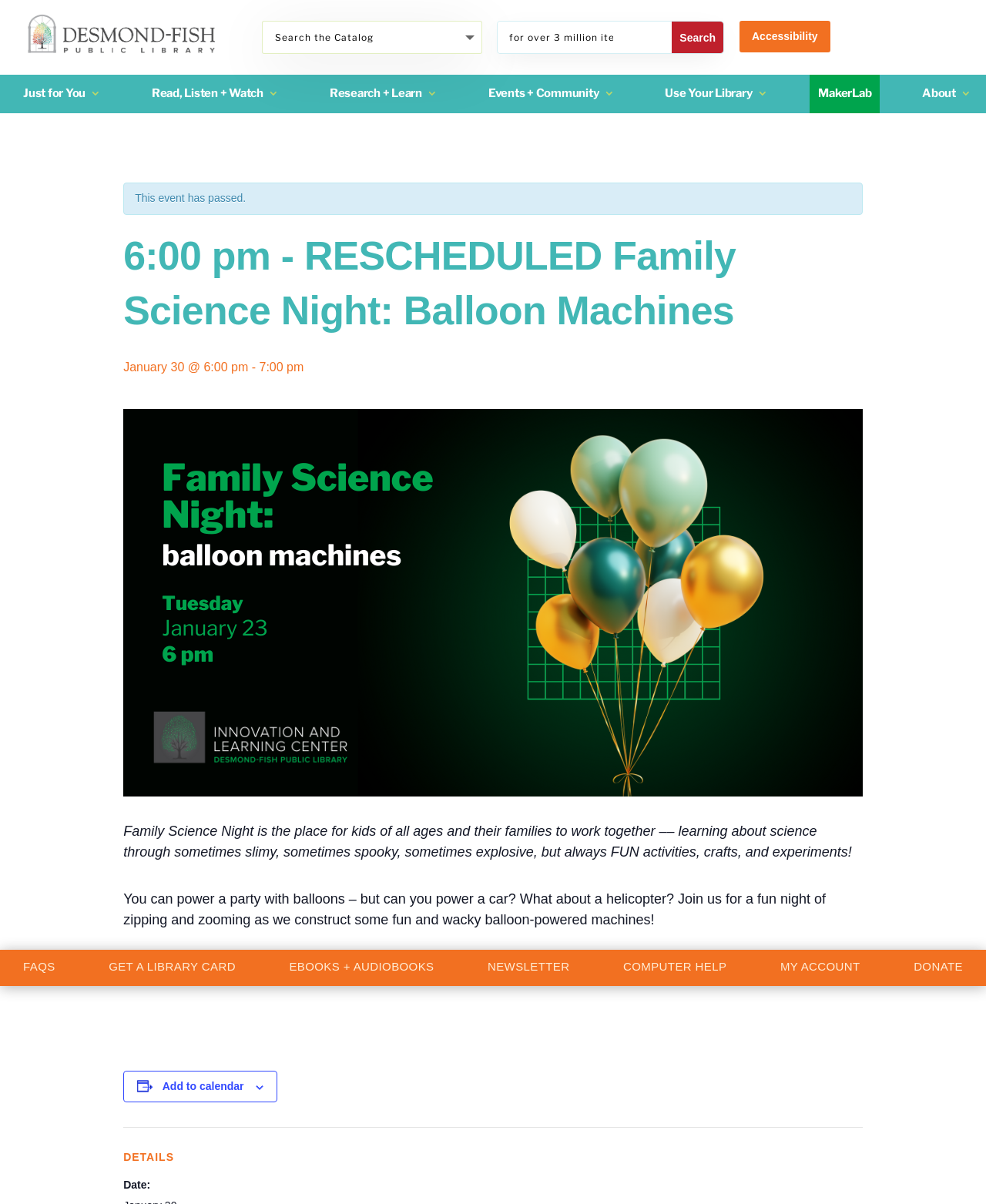What is the purpose of the 'Add to calendar' button?
Look at the image and respond with a one-word or short phrase answer.

To add event to calendar